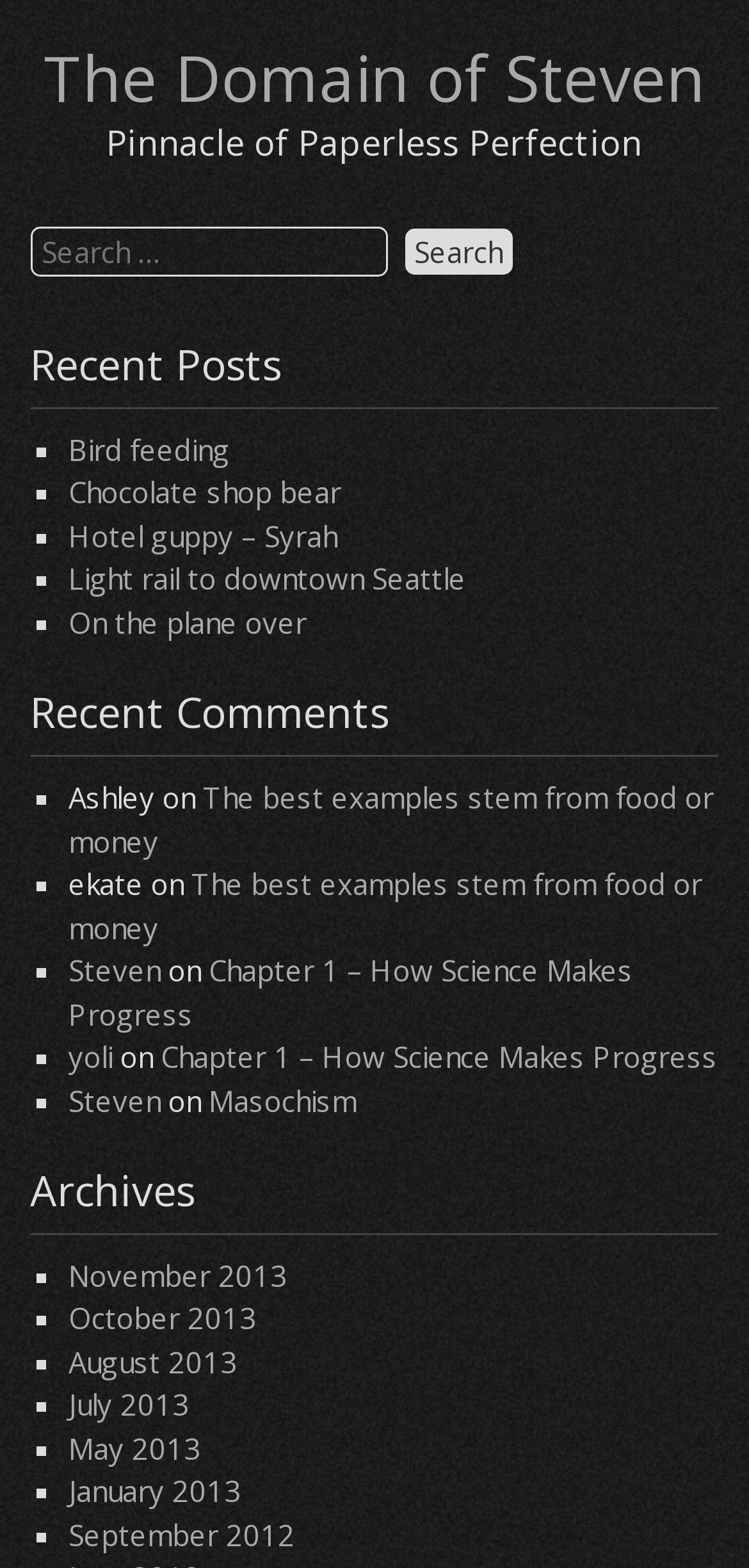Predict the bounding box of the UI element that fits this description: "Masochism".

[0.278, 0.689, 0.476, 0.714]